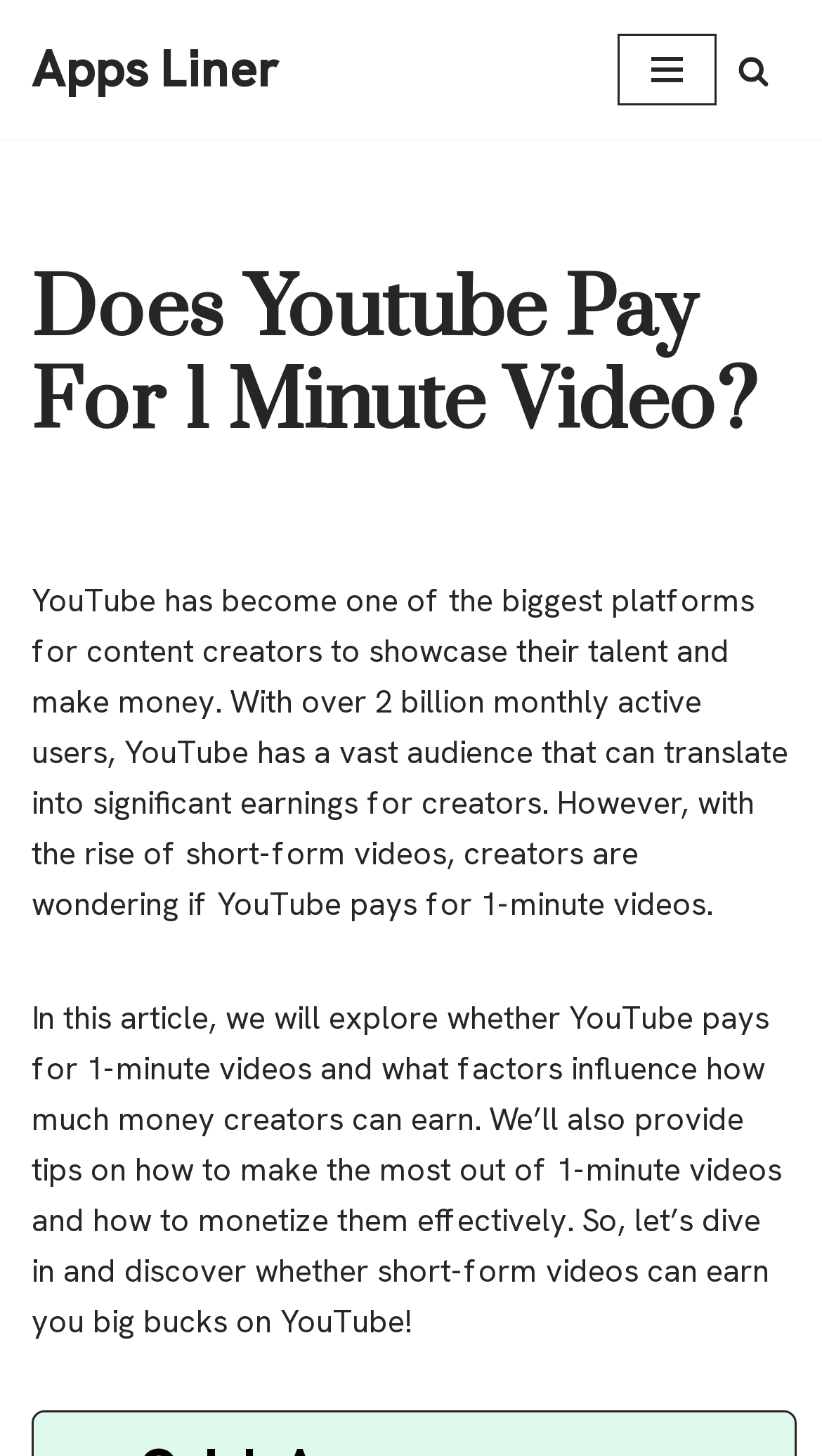What is the tone of this article?
Answer the question in a detailed and comprehensive manner.

The tone of this article can be determined by reading the static text elements that provide an introduction to the topic and offer guidance on how to monetize 1-minute videos. The tone is informative, as the article aims to educate readers on the topic rather than persuade or entertain them.